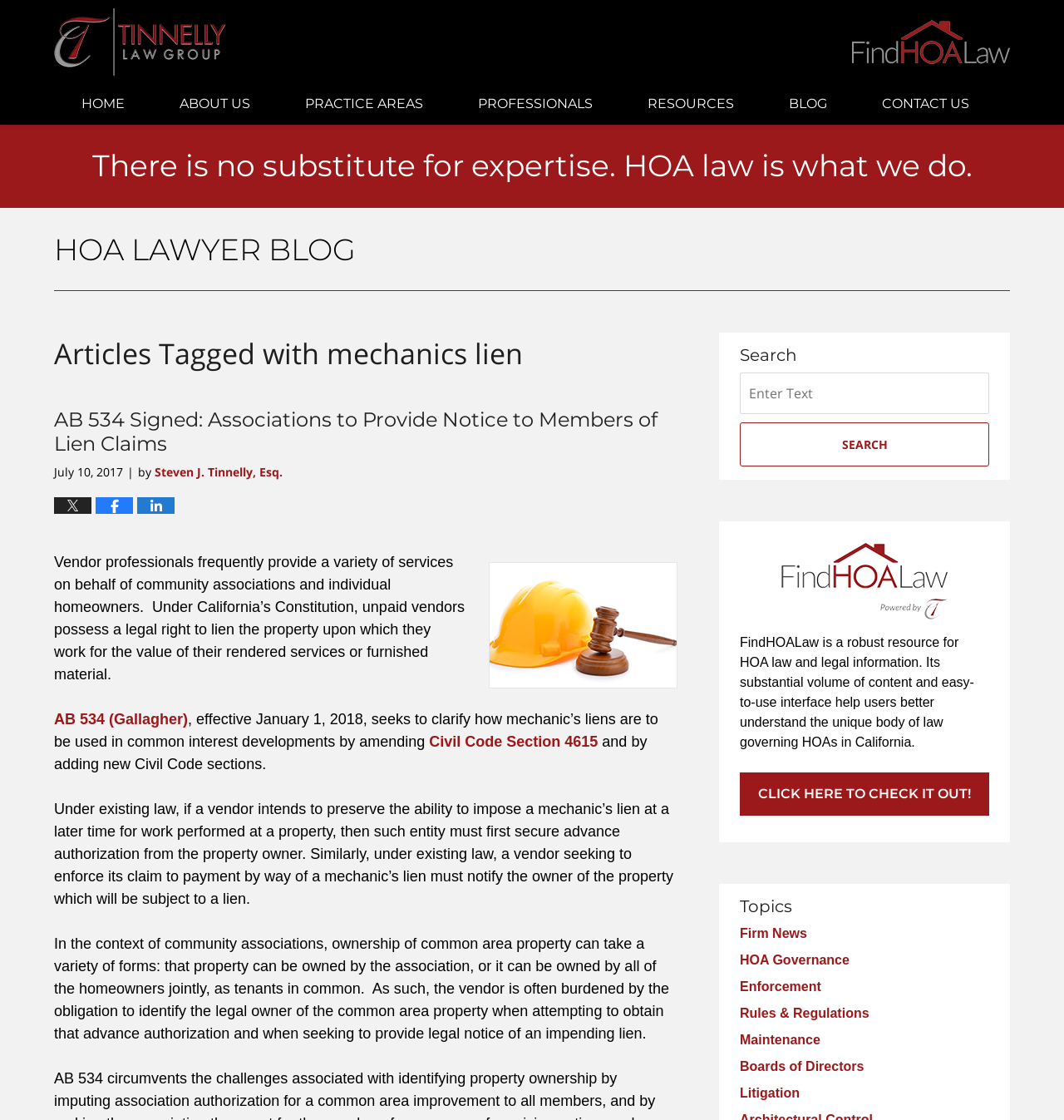Extract the primary heading text from the webpage.

Articles Tagged with mechanics lien